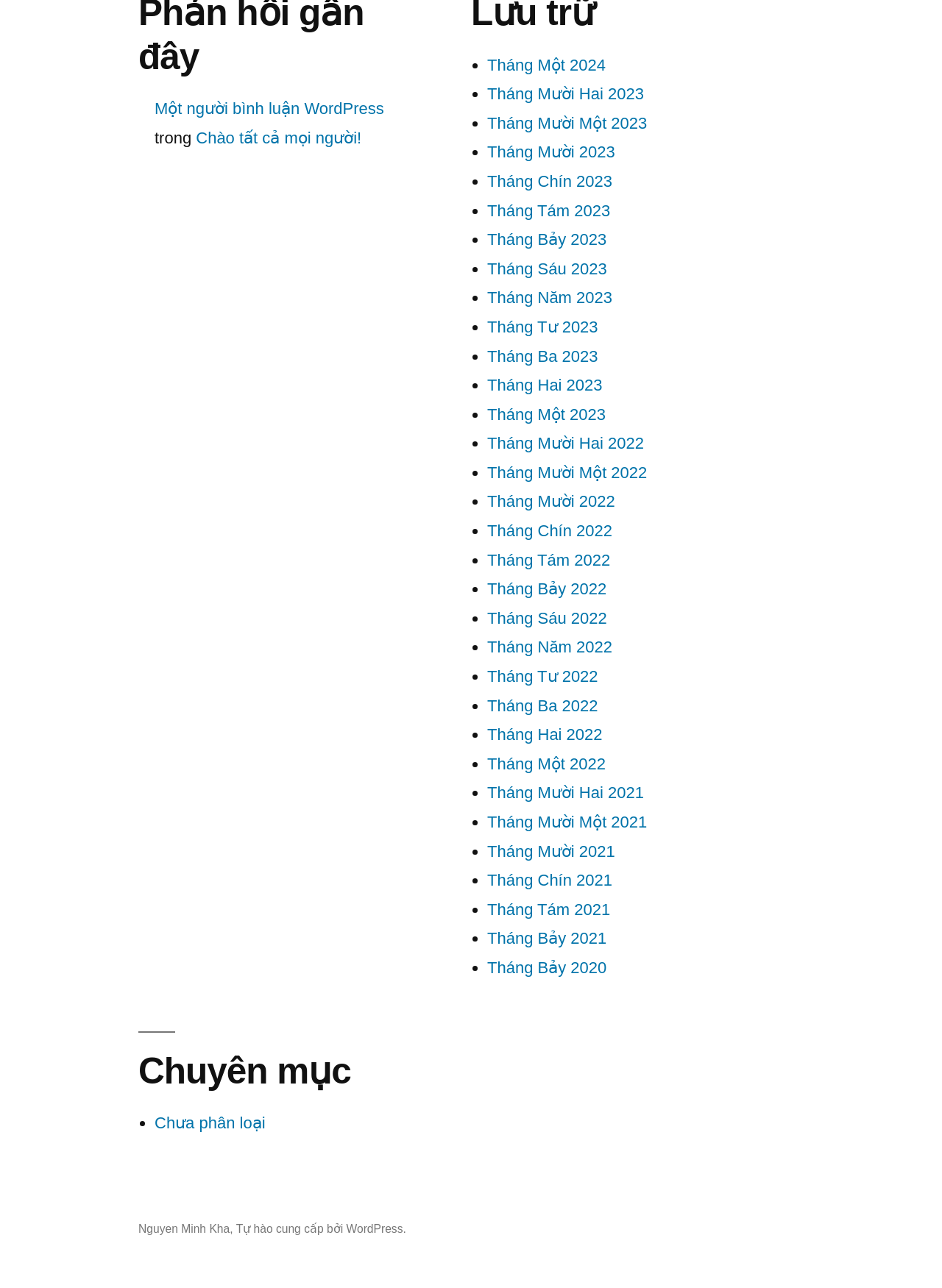Find the bounding box coordinates of the element's region that should be clicked in order to follow the given instruction: "View the 'Chuyên mục' category". The coordinates should consist of four float numbers between 0 and 1, i.e., [left, top, right, bottom].

[0.147, 0.8, 0.448, 0.848]